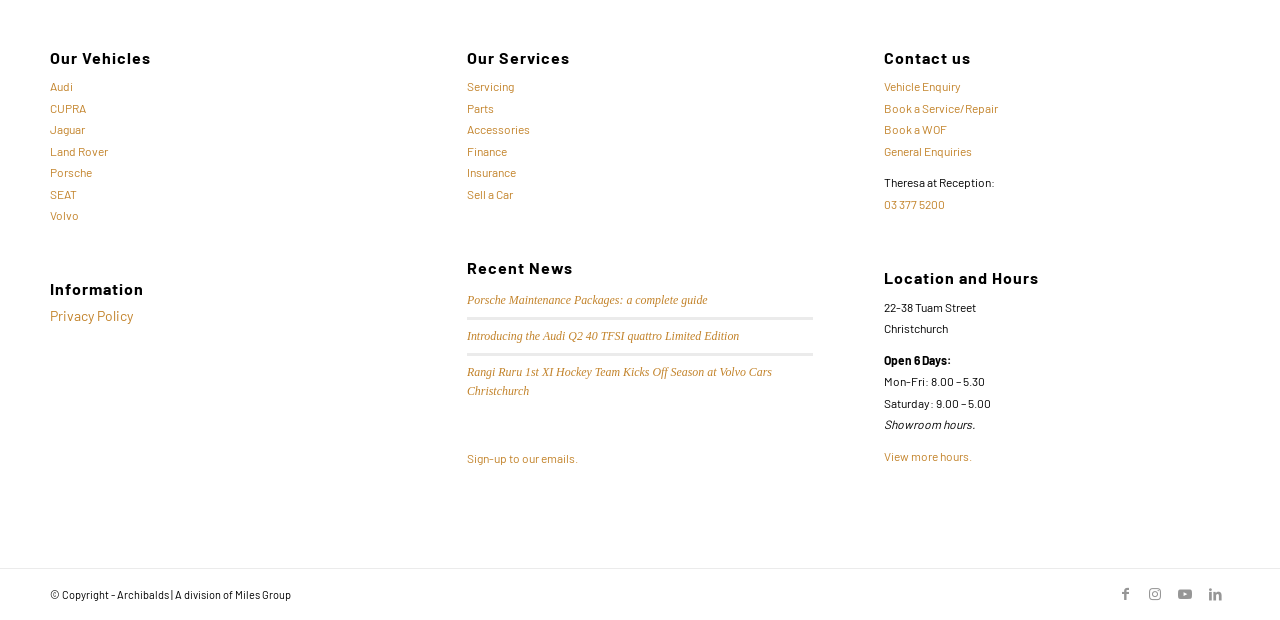Refer to the image and provide an in-depth answer to the question: 
What social media platforms are linked?

The webpage has links to various social media platforms, including Facebook, Instagram, Youtube, and LinkedIn, at the bottom of the page, which suggests that the dealership has a presence on these platforms.